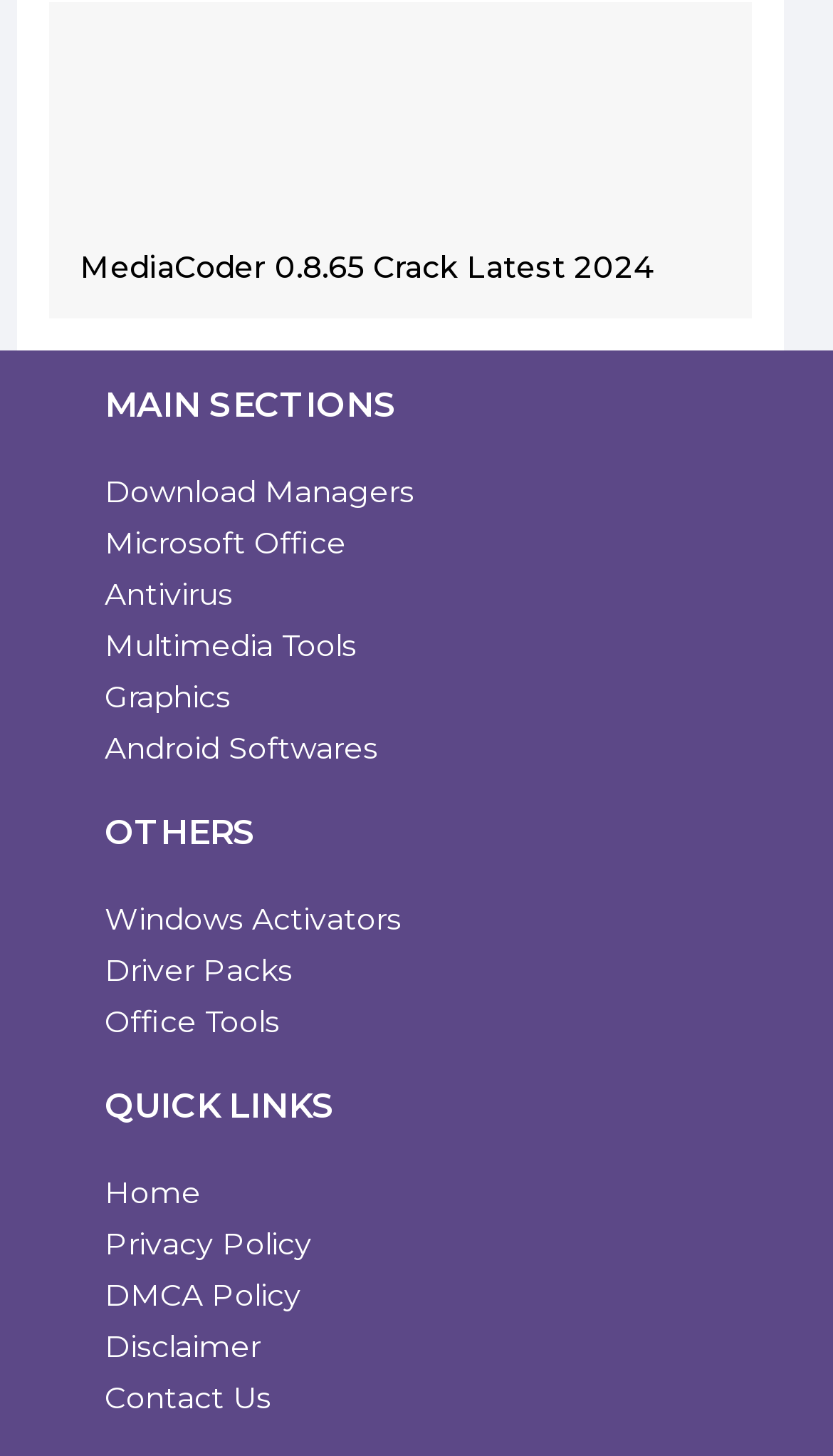Find the bounding box coordinates for the UI element that matches this description: "Antivirus".

[0.126, 0.39, 0.874, 0.425]